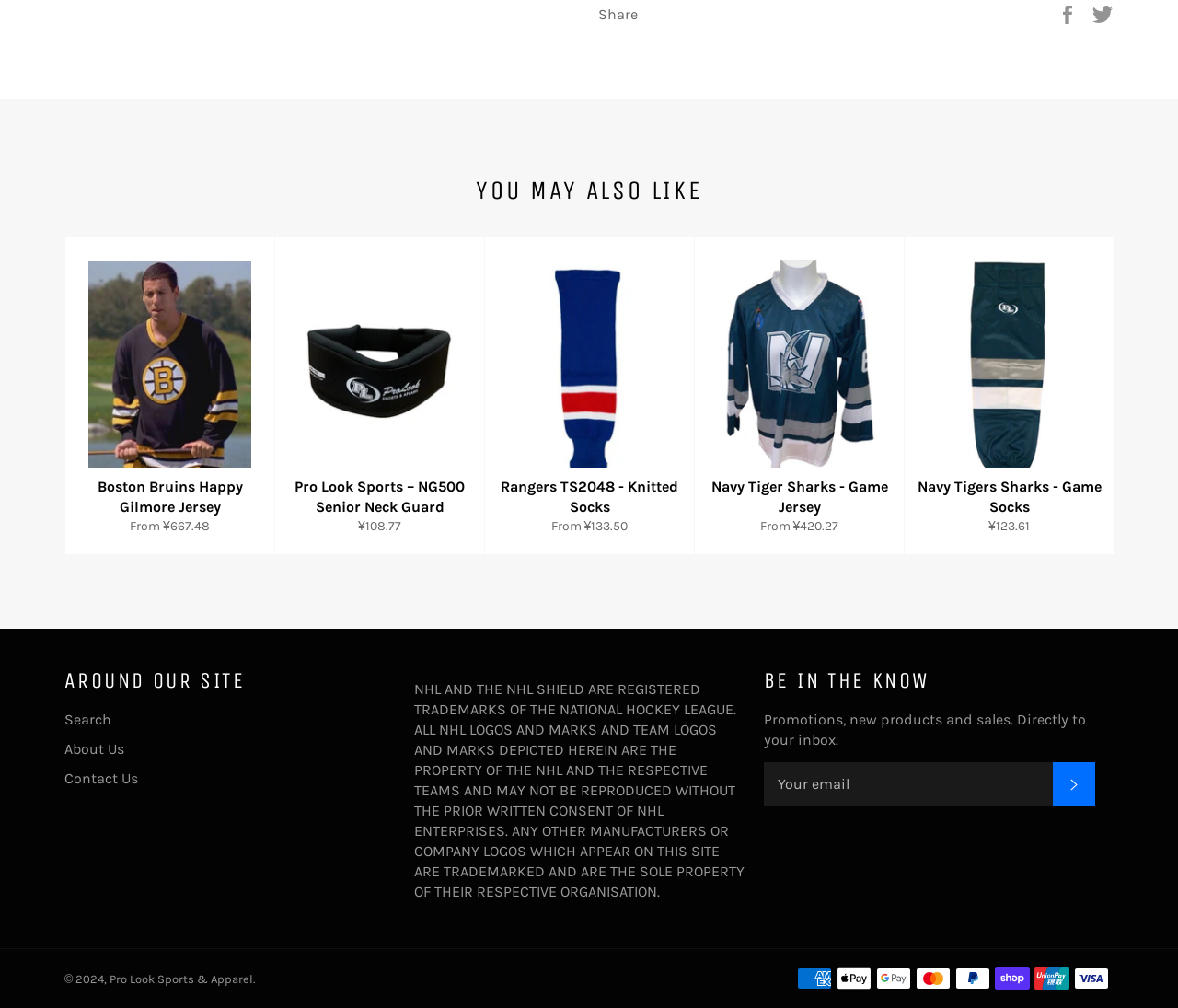Find the bounding box coordinates of the clickable region needed to perform the following instruction: "View Boston Bruins Happy Gilmore Jersey". The coordinates should be provided as four float numbers between 0 and 1, i.e., [left, top, right, bottom].

[0.055, 0.234, 0.233, 0.55]